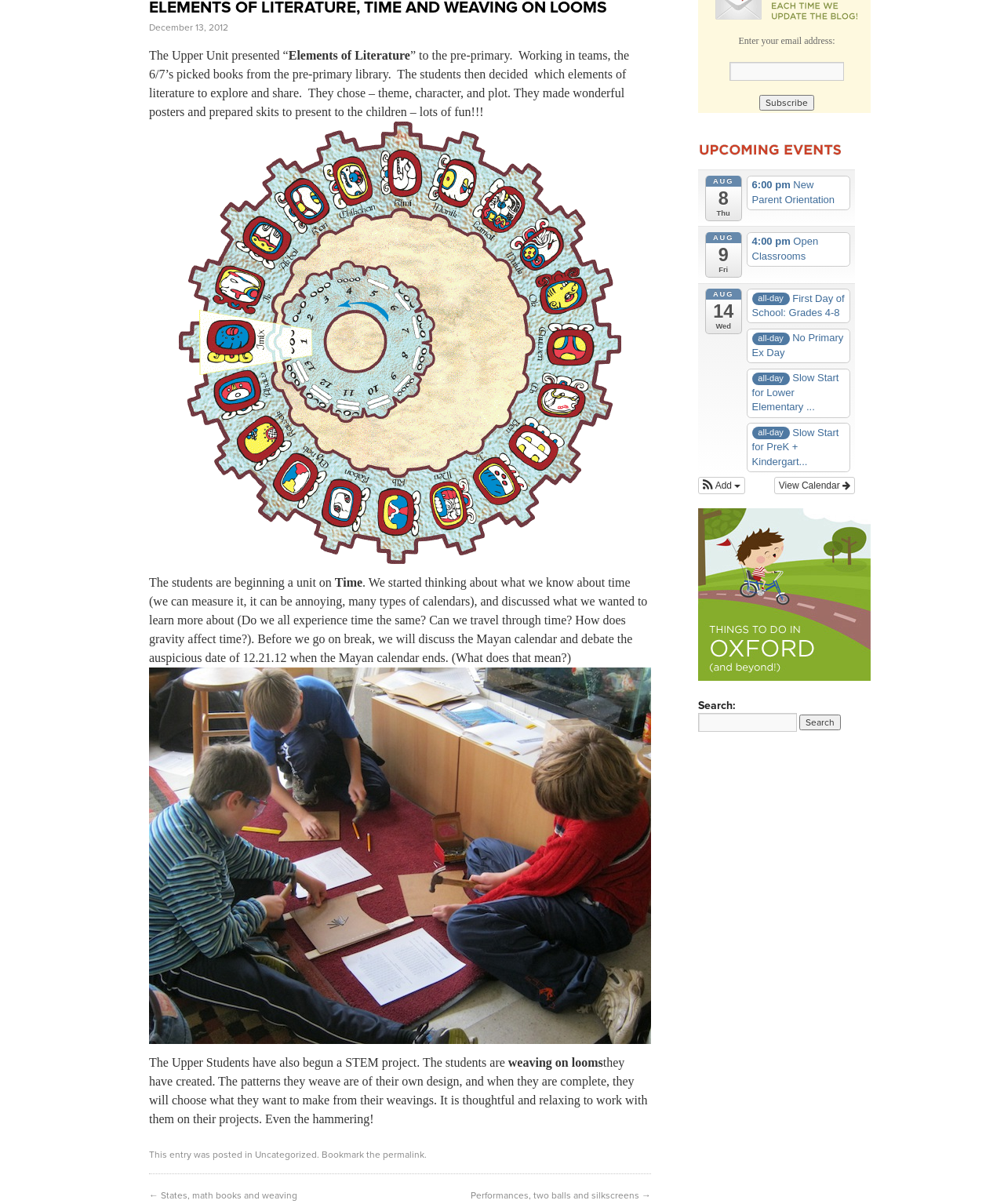Provide the bounding box coordinates of the HTML element described by the text: "6:00 pm New Parent Orientation".

[0.744, 0.146, 0.846, 0.174]